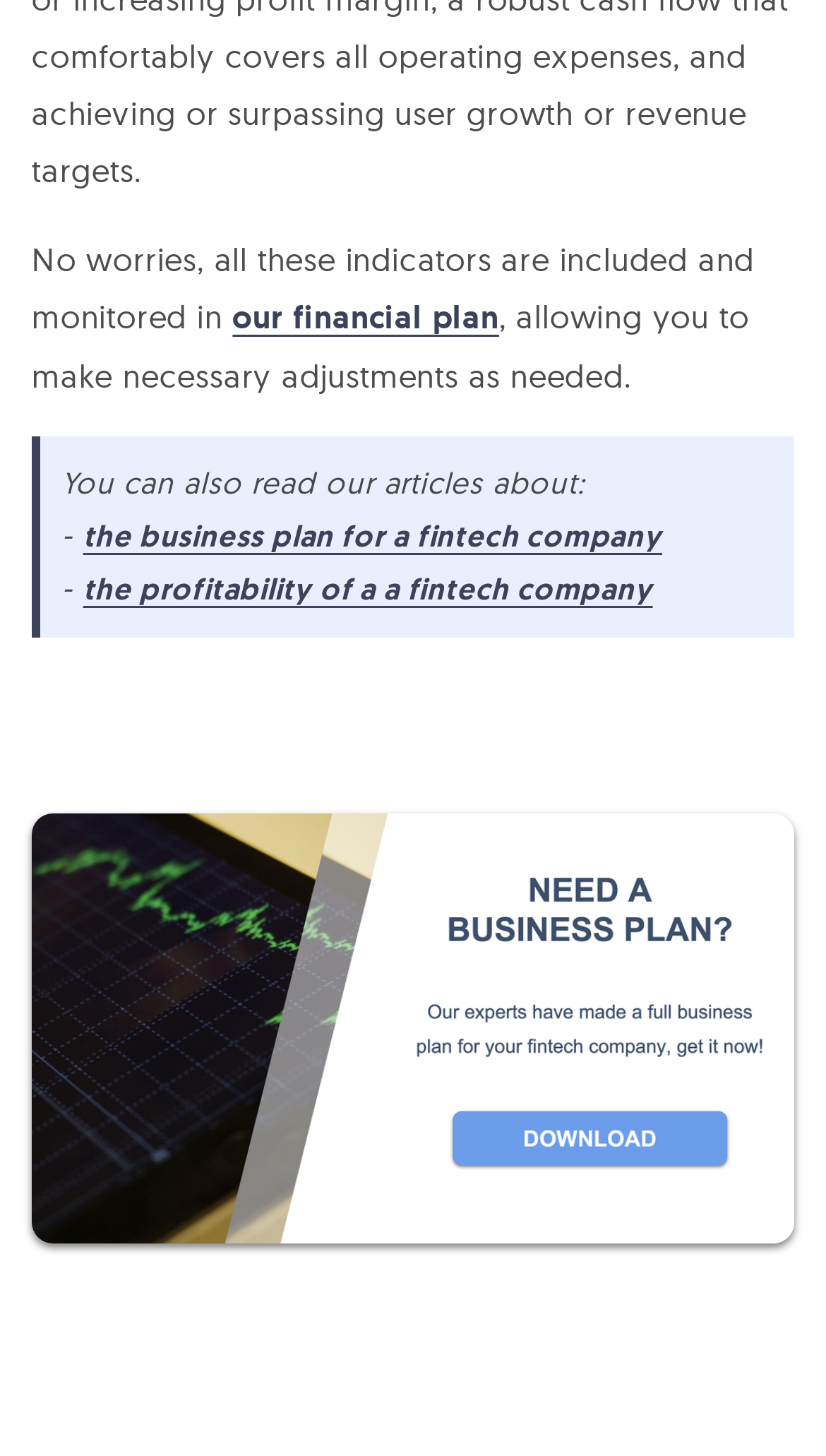Is there an image on the webpage?
Relying on the image, give a concise answer in one word or a brief phrase.

Yes